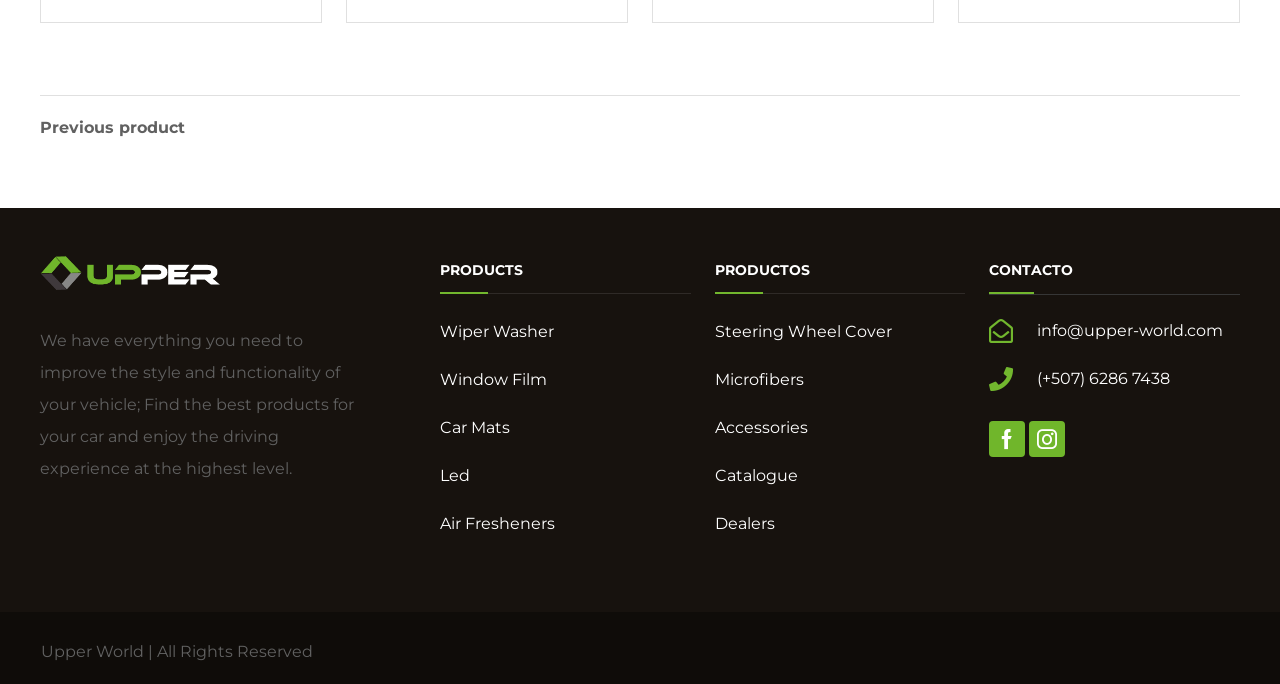Please specify the coordinates of the bounding box for the element that should be clicked to carry out this instruction: "Follow on Facebook". The coordinates must be four float numbers between 0 and 1, formatted as [left, top, right, bottom].

[0.773, 0.615, 0.801, 0.668]